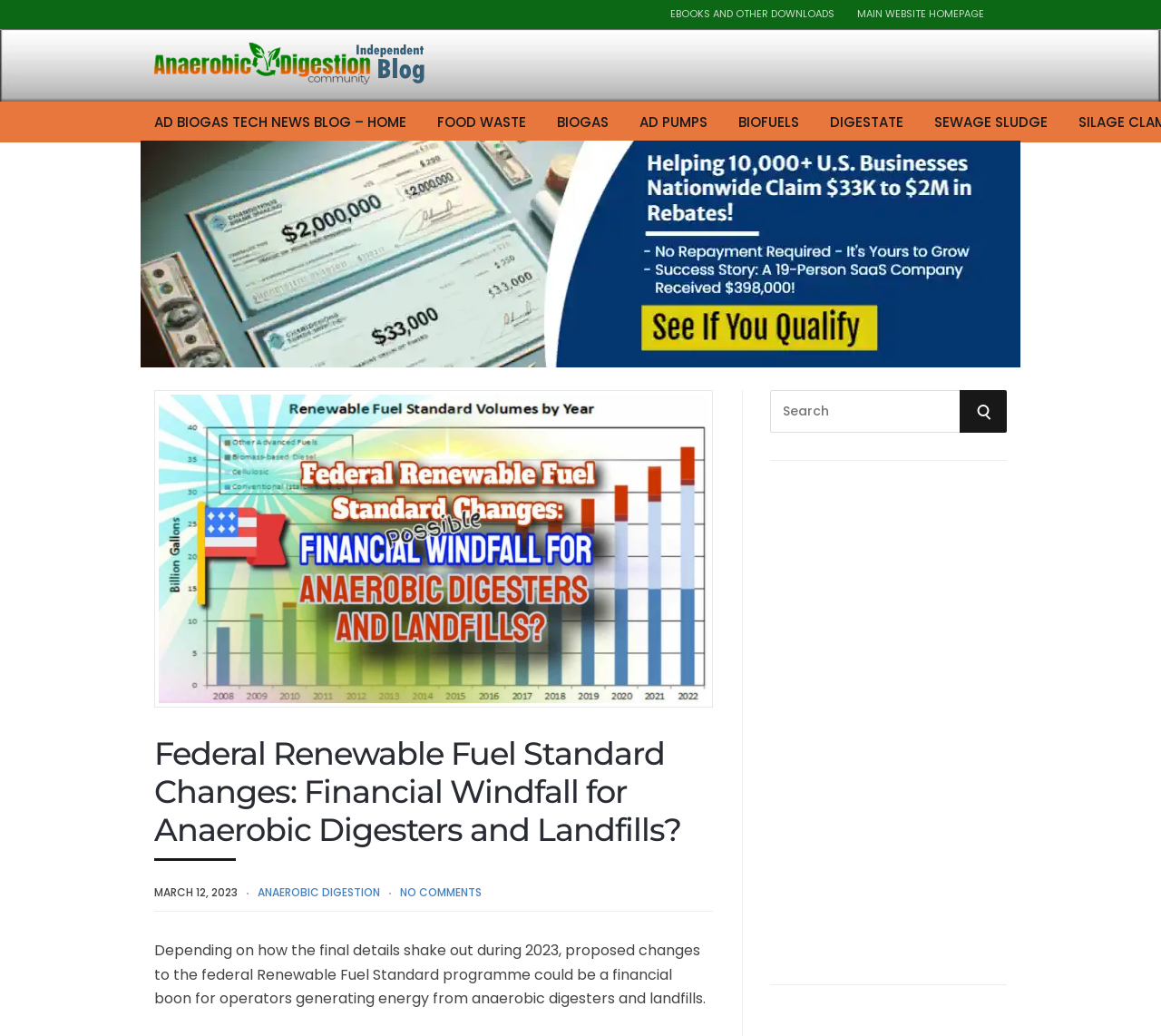Please give the bounding box coordinates of the area that should be clicked to fulfill the following instruction: "Search for a topic". The coordinates should be in the format of four float numbers from 0 to 1, i.e., [left, top, right, bottom].

[0.663, 0.376, 0.867, 0.418]